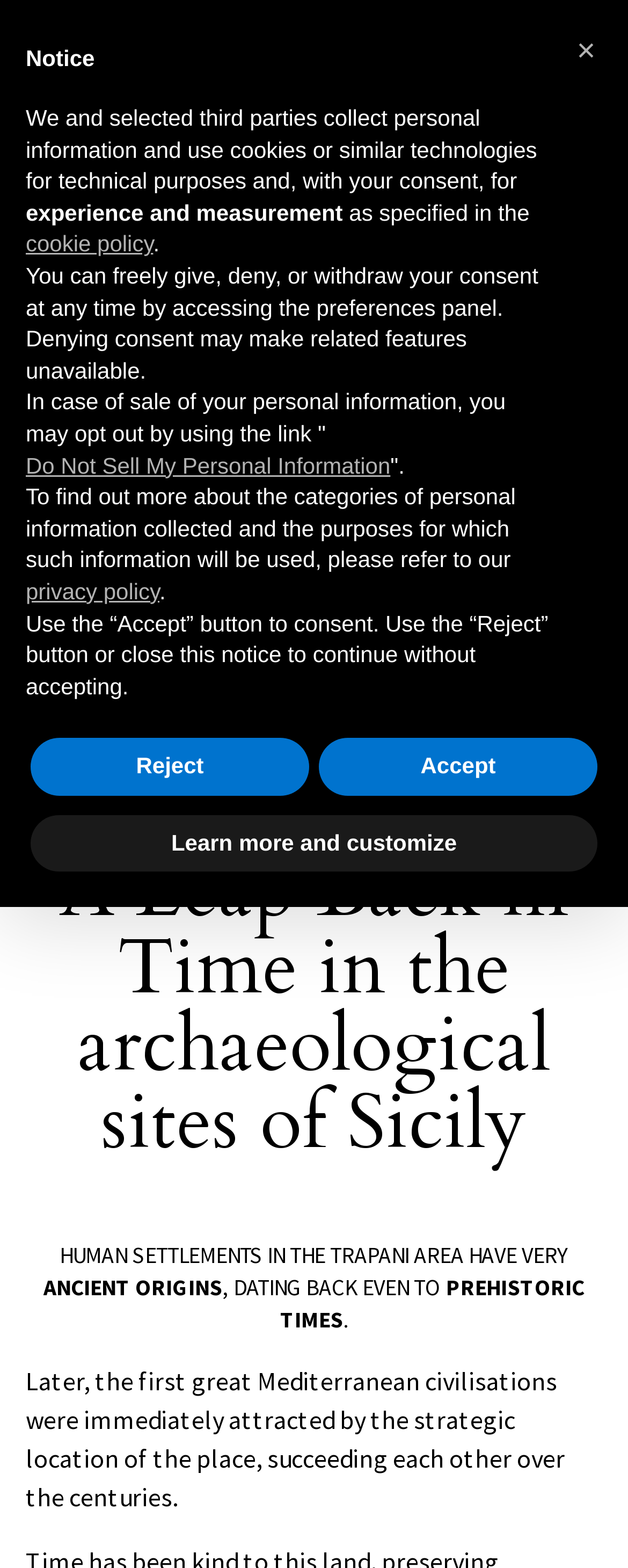Identify the main heading from the webpage and provide its text content.

A Leap Back in Time in the archaeological sites of Sicily